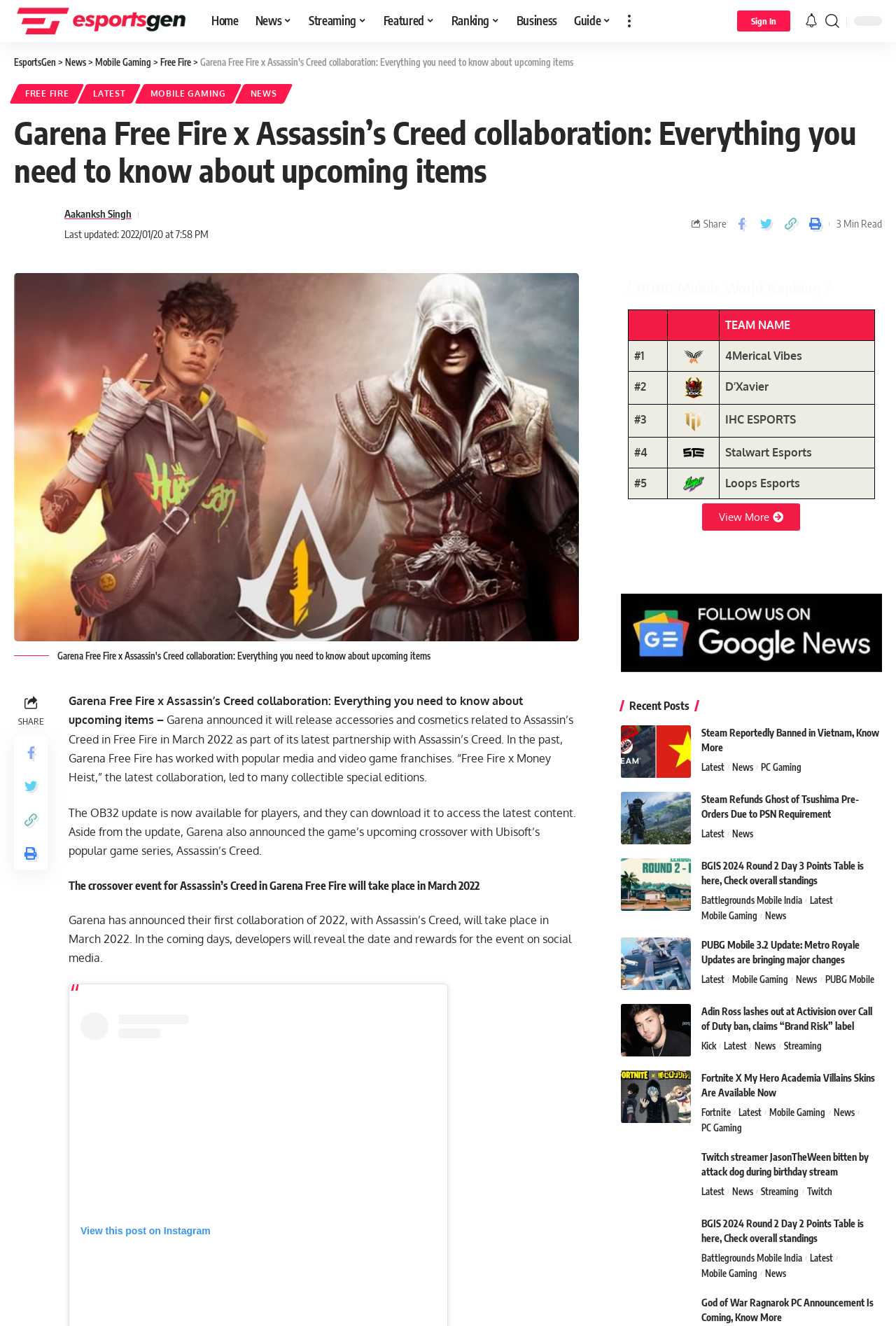Craft a detailed narrative of the webpage's structure and content.

This webpage is about the collaboration between Garena Free Fire and Assassin's Creed, a popular video game franchise. At the top of the page, there is a navigation menu with links to "Home", "News", "Streaming", "Featured", "Ranking", "Business", and "Guide". On the top right, there are links to "Sign In", "Notification", and "Search".

Below the navigation menu, there is a header section with a logo and a title "Garena Free Fire x Assassin's Creed collaboration: Everything you need to know about upcoming items". This section also contains links to "EsportsGen", "News", "Mobile Gaming", and "Free Fire".

The main content of the page is divided into several sections. The first section provides an overview of the collaboration, including the release of accessories and cosmetics related to Assassin's Creed in Free Fire in March 2022. There is also an image related to the collaboration.

The next section provides more details about the crossover event, including the date and rewards for the event. There is also a table ranking the top teams in PUBG Mobile World Ranking.

Throughout the page, there are several links to other articles and websites, including social media platforms. At the bottom of the page, there is a link to "View More" which likely leads to more articles or content related to the collaboration.